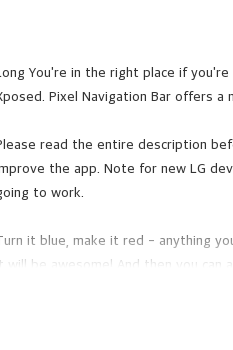Explain the contents of the image with as much detail as possible.

The image showcases a visually striking promotional graphic for the "Pixel Navigation Bar" app. The tagline emphasizes the app's versatility, encouraging users to personalize their navigation bar experience by changing colors and styles. The text invites users to experiment with vibrant color options, suggesting that whatever choice they make, it will enhance the aesthetic appeal of their device. Additionally, the promotional message highlights ongoing enhancements to the app, indicating the developers' commitment to improving user experience, particularly for newer LG devices. Overall, the design ties together functionality and customization, appealing to those looking to inject personality into their Android navigation interface.